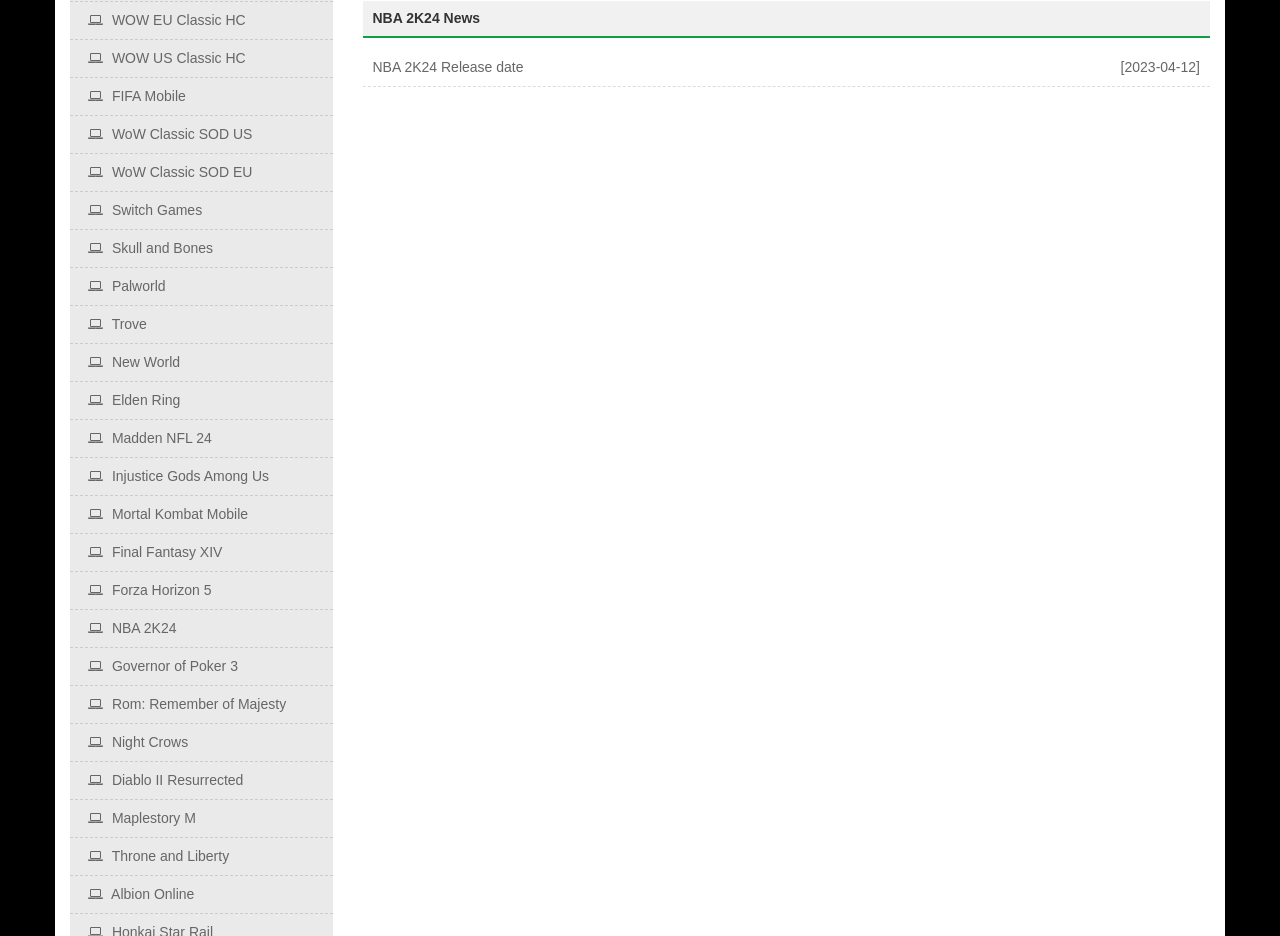Identify the bounding box coordinates of the HTML element based on this description: "Trove".

[0.055, 0.327, 0.26, 0.366]